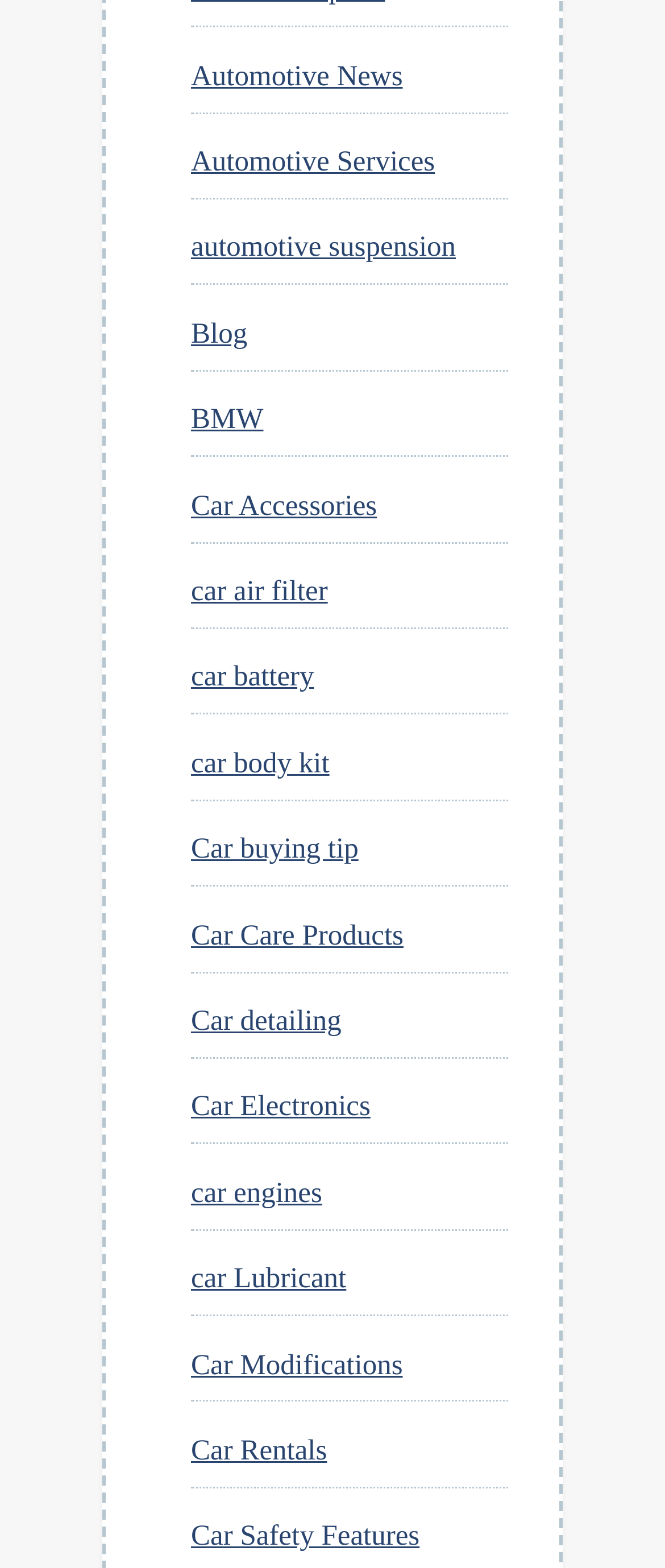Please determine the bounding box coordinates of the element to click in order to execute the following instruction: "Visit the Blog page". The coordinates should be four float numbers between 0 and 1, specified as [left, top, right, bottom].

[0.287, 0.202, 0.372, 0.223]